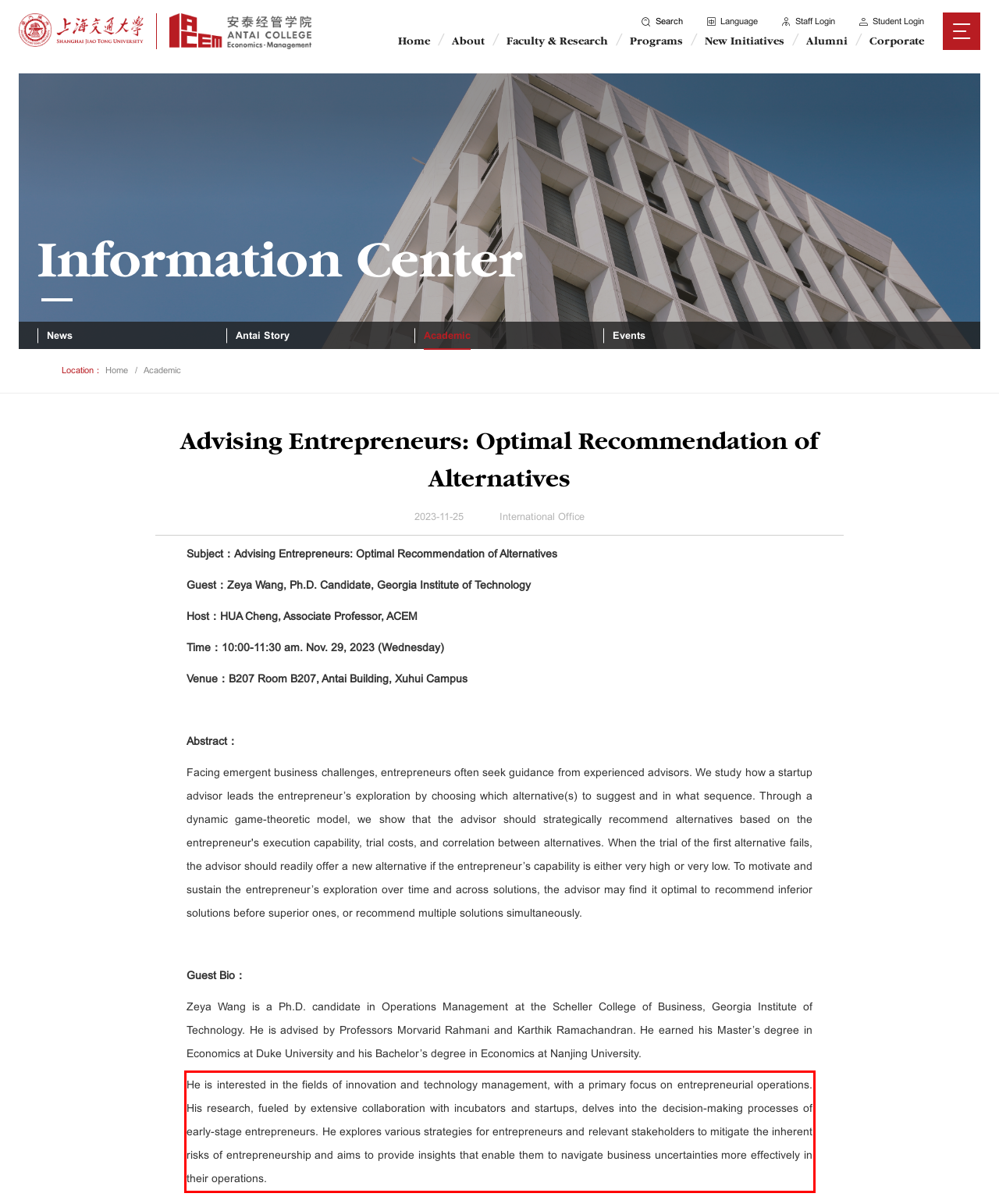Given a screenshot of a webpage, locate the red bounding box and extract the text it encloses.

He is interested in the fields of innovation and technology management, with a primary focus on entrepreneurial operations. His research, fueled by extensive collaboration with incubators and startups, delves into the decision-making processes of early-stage entrepreneurs. He explores various strategies for entrepreneurs and relevant stakeholders to mitigate the inherent risks of entrepreneurship and aims to provide insights that enable them to navigate business uncertainties more effectively in their operations.